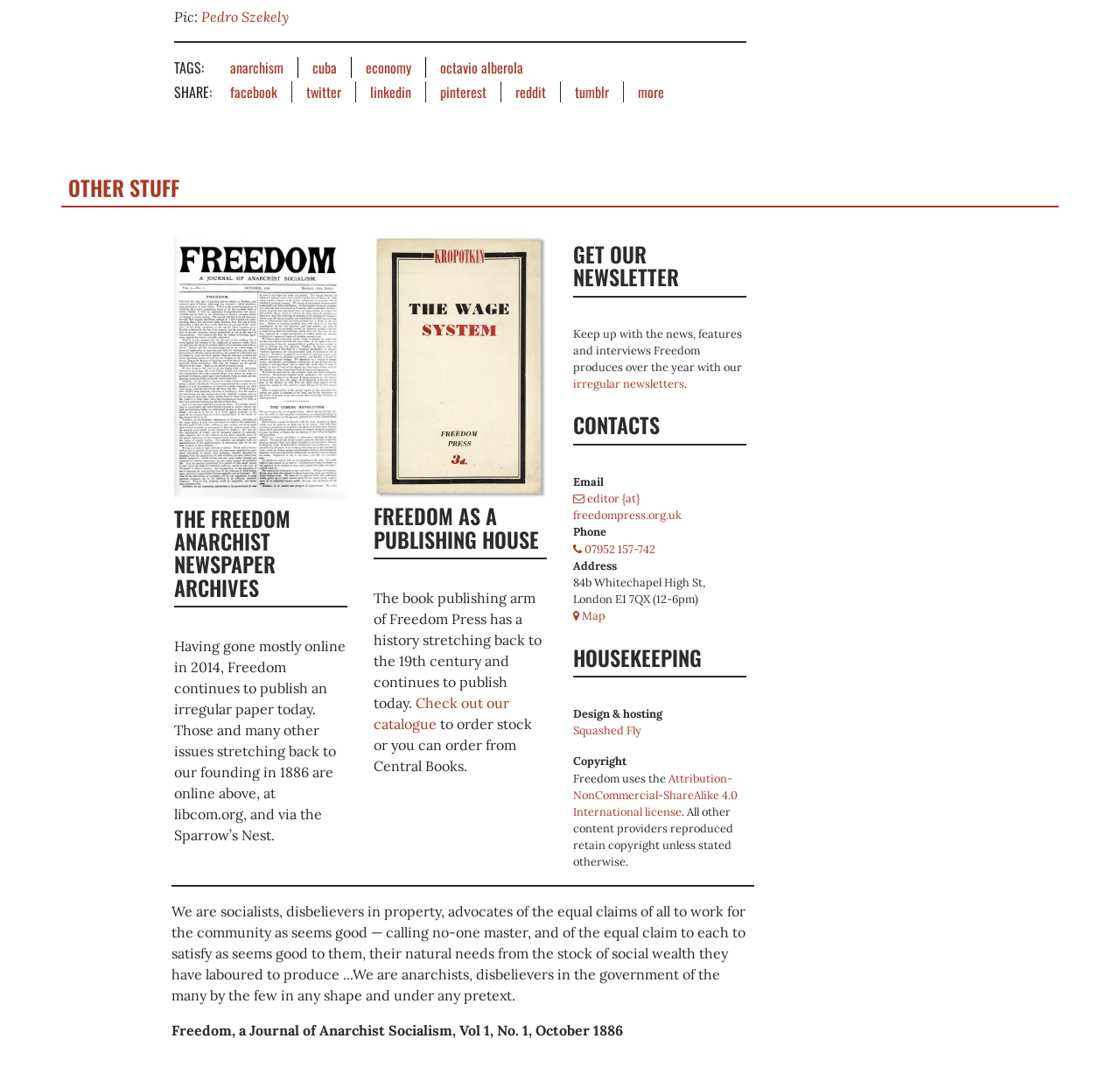Please respond to the question using a single word or phrase:
How can one contact Freedom?

Email, Phone, Address